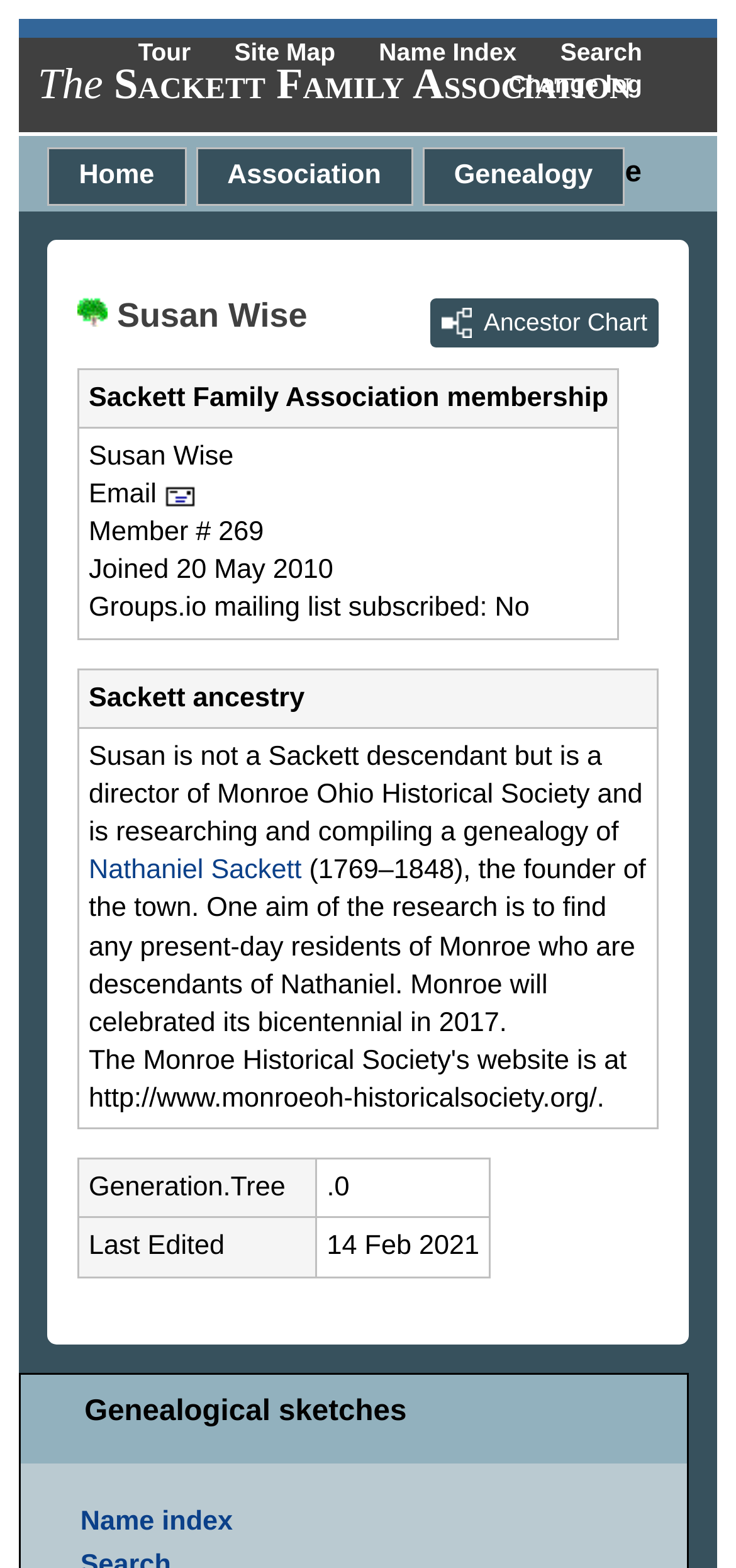Locate the bounding box coordinates of the clickable region to complete the following instruction: "Search."

None